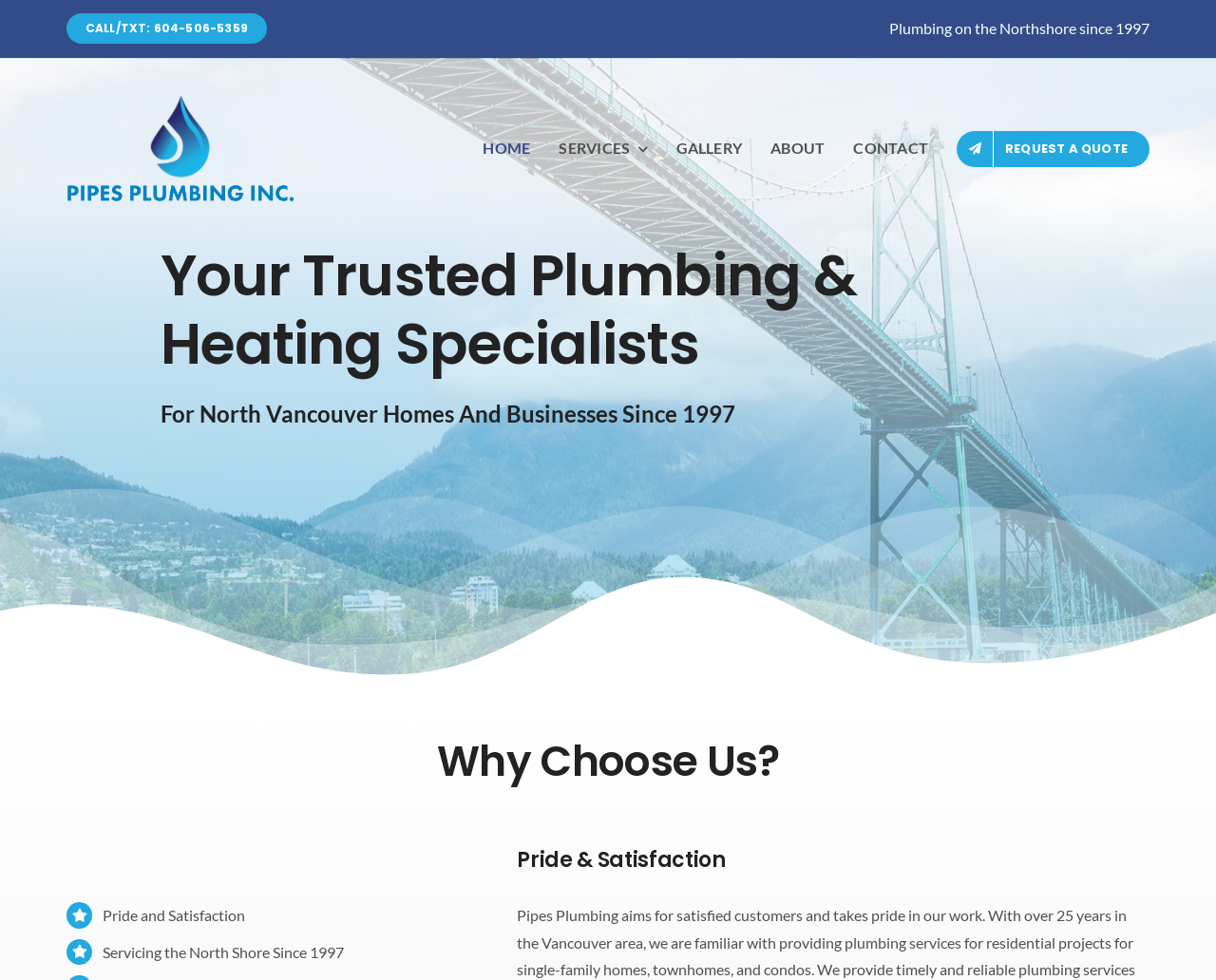Answer this question using a single word or a brief phrase:
What is the phone number to call or text?

604-506-5359